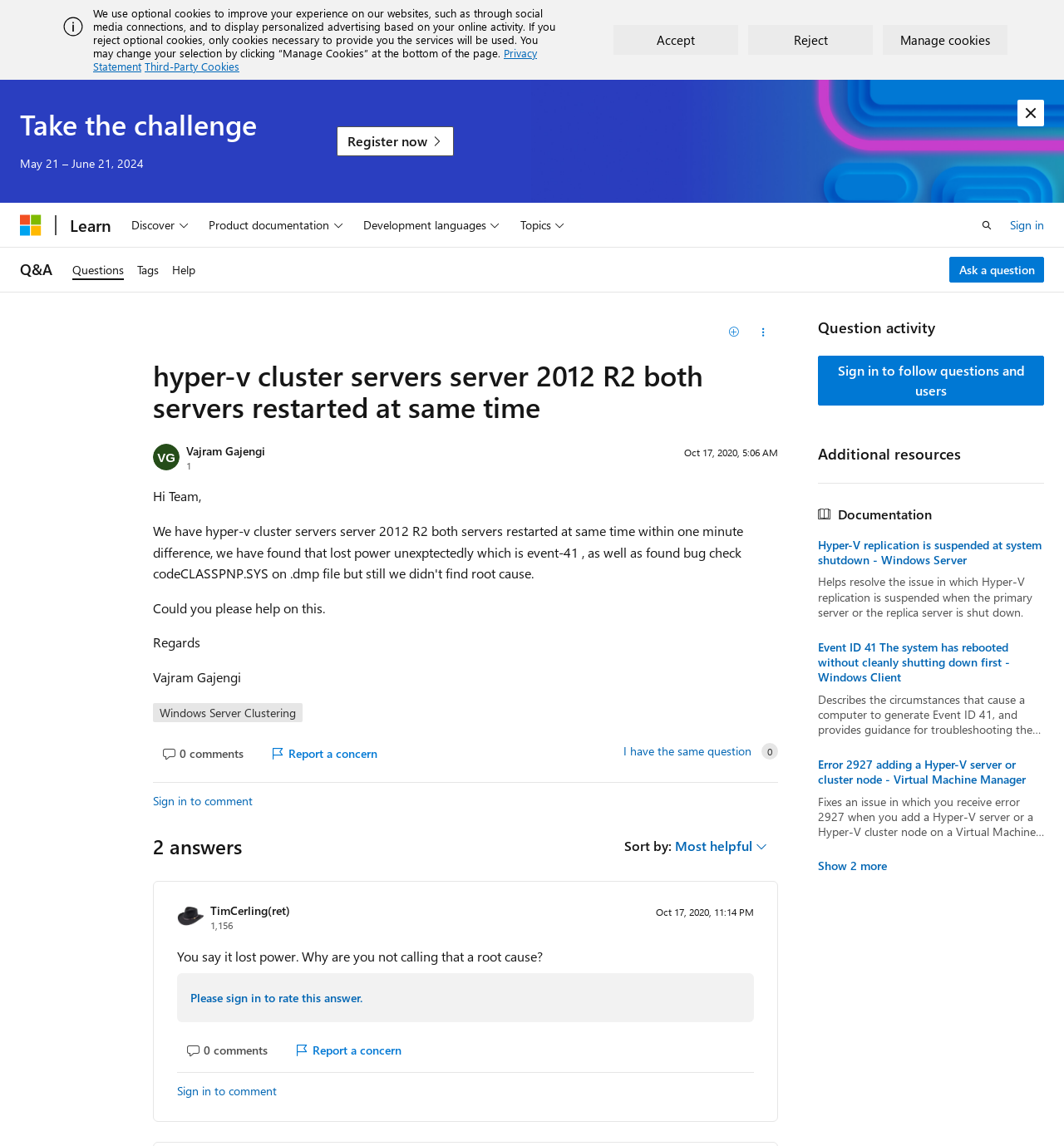Given the following UI element description: "Dismiss alert", find the bounding box coordinates in the webpage screenshot.

[0.956, 0.087, 0.981, 0.11]